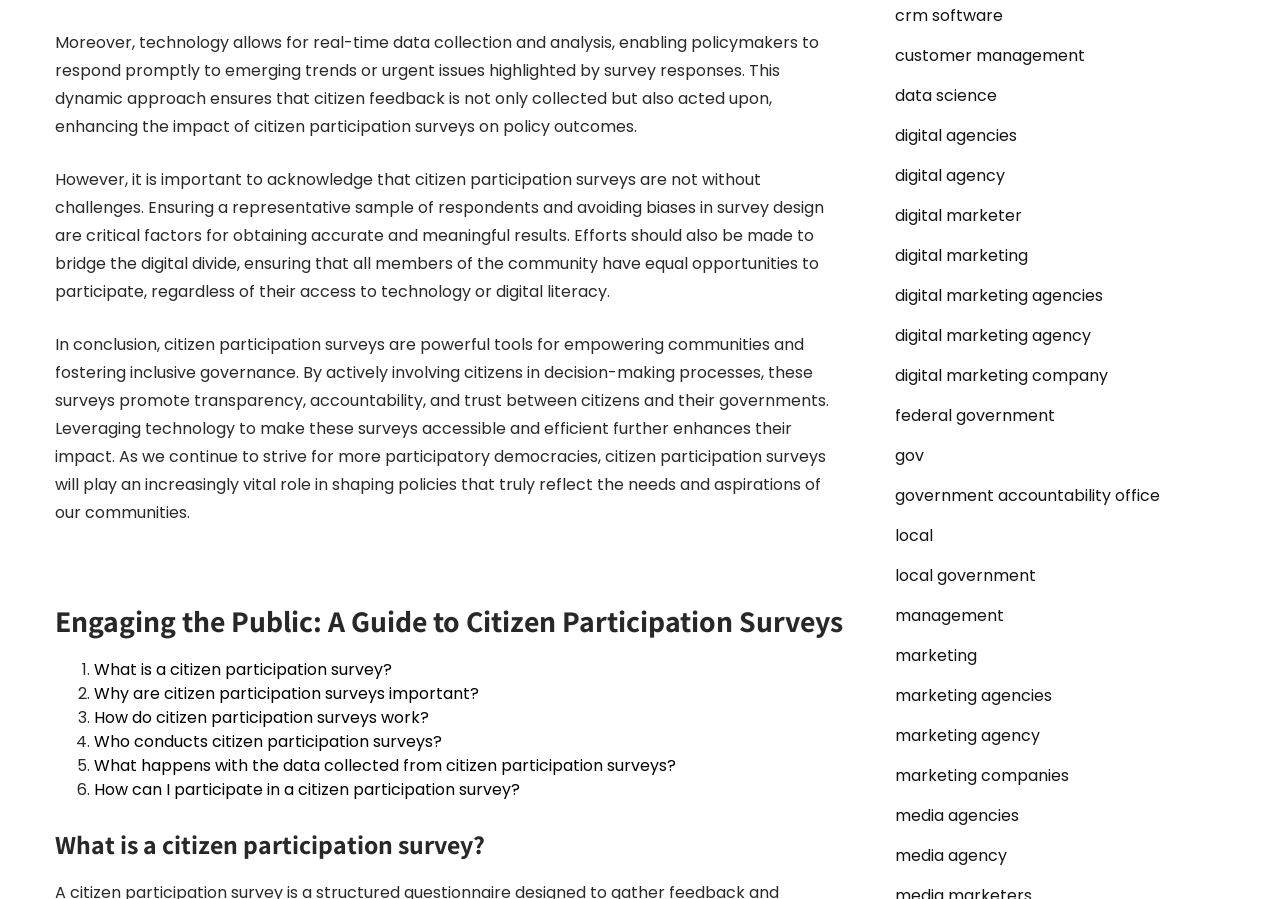What is the main topic of this webpage?
Identify the answer in the screenshot and reply with a single word or phrase.

Citizen participation surveys